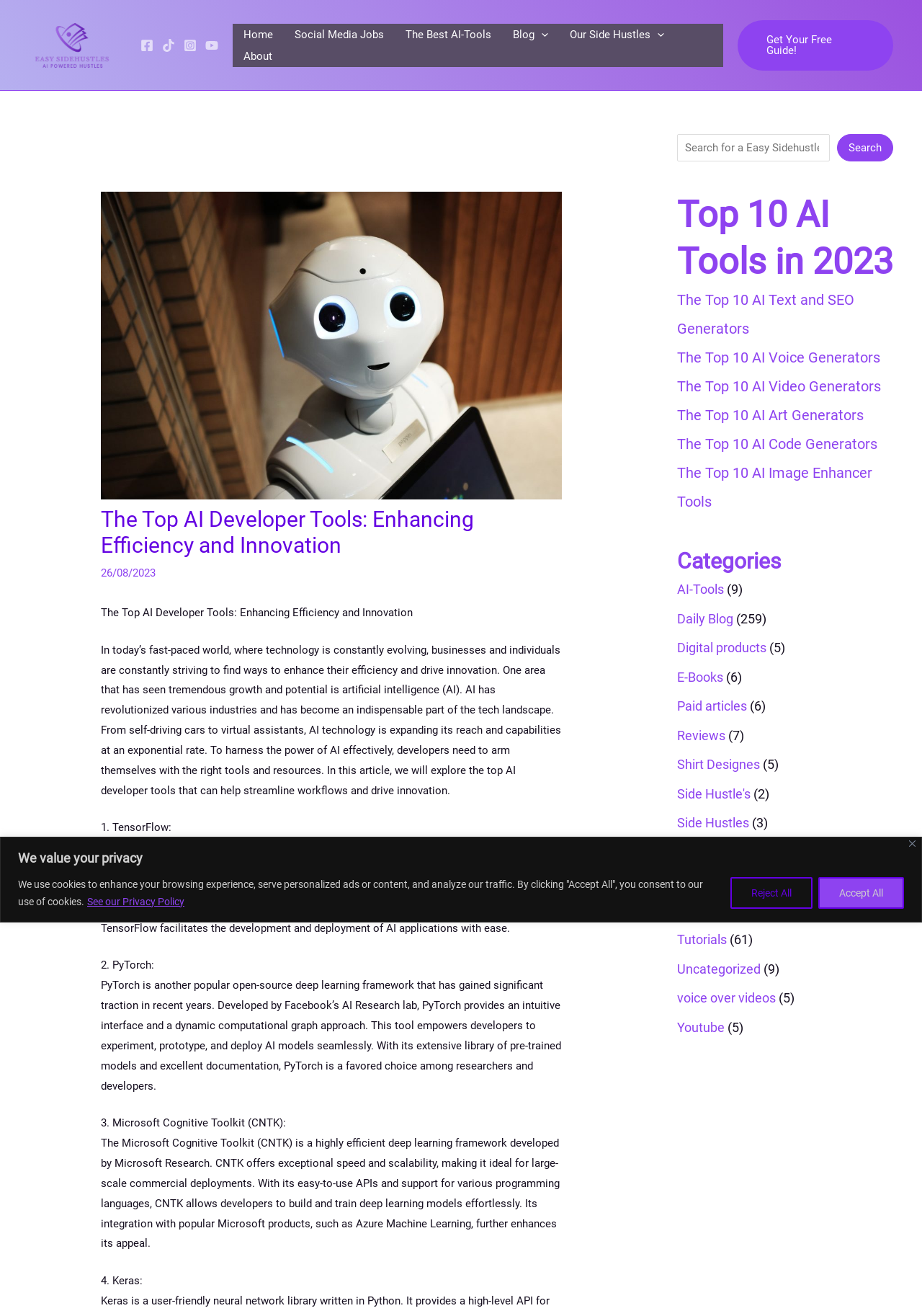Locate the bounding box coordinates of the clickable part needed for the task: "Explore 'The Best AI-Tools' page".

[0.428, 0.018, 0.545, 0.034]